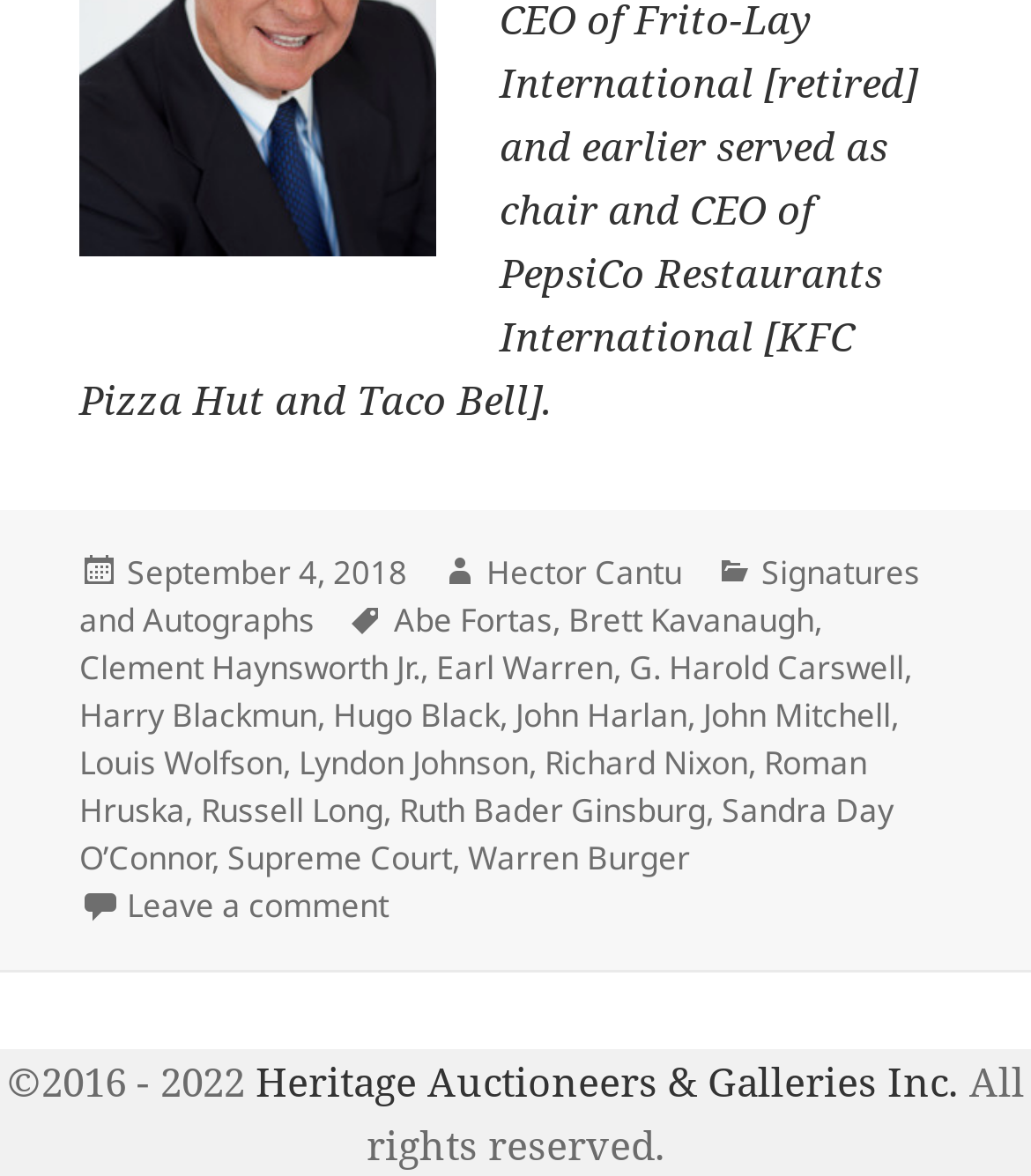Using the element description: "Earl Warren", determine the bounding box coordinates. The coordinates should be in the format [left, top, right, bottom], with values between 0 and 1.

[0.423, 0.547, 0.595, 0.588]